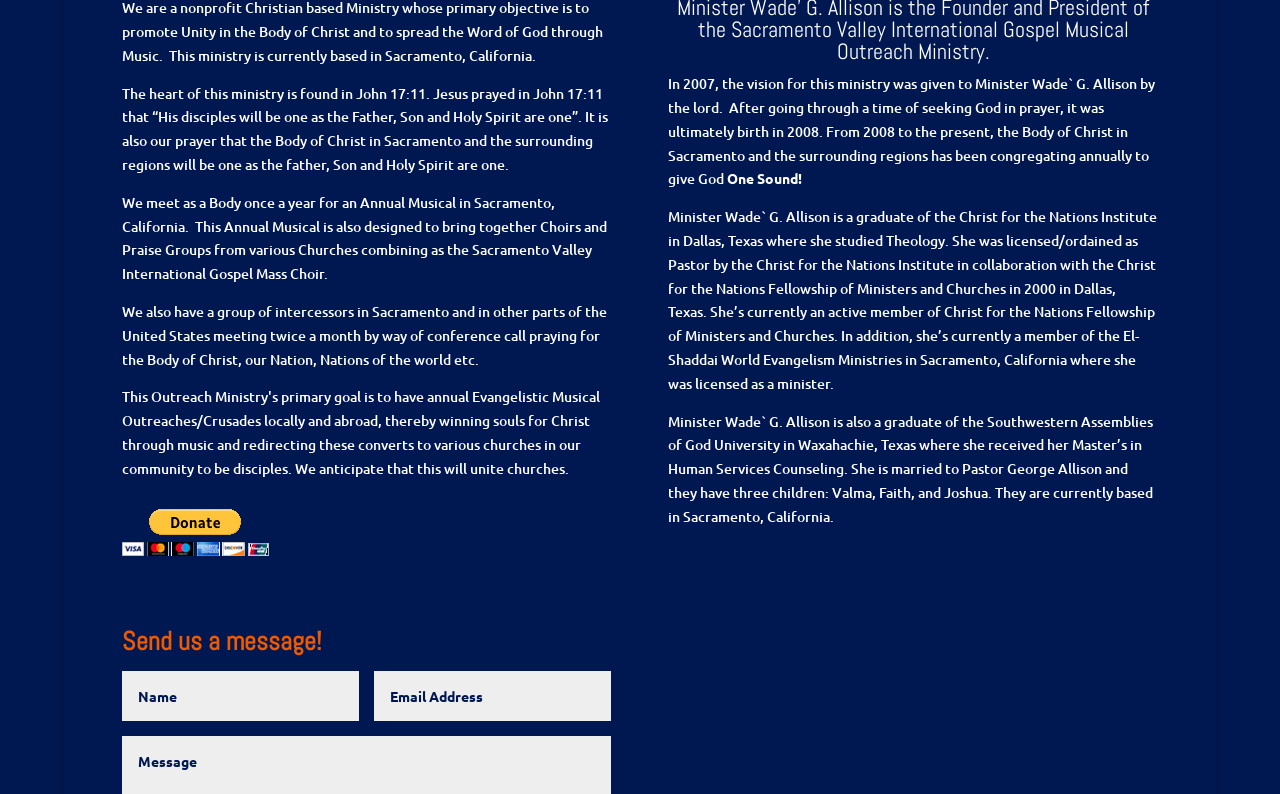How many textboxes are available for sending a message?
Please answer the question with a detailed and comprehensive explanation.

There are three textbox elements available for sending a message, as indicated by the elements with IDs 363, 365, and 367, which are all of type 'textbox' and have the same bounding box coordinates, suggesting they are part of the same form.